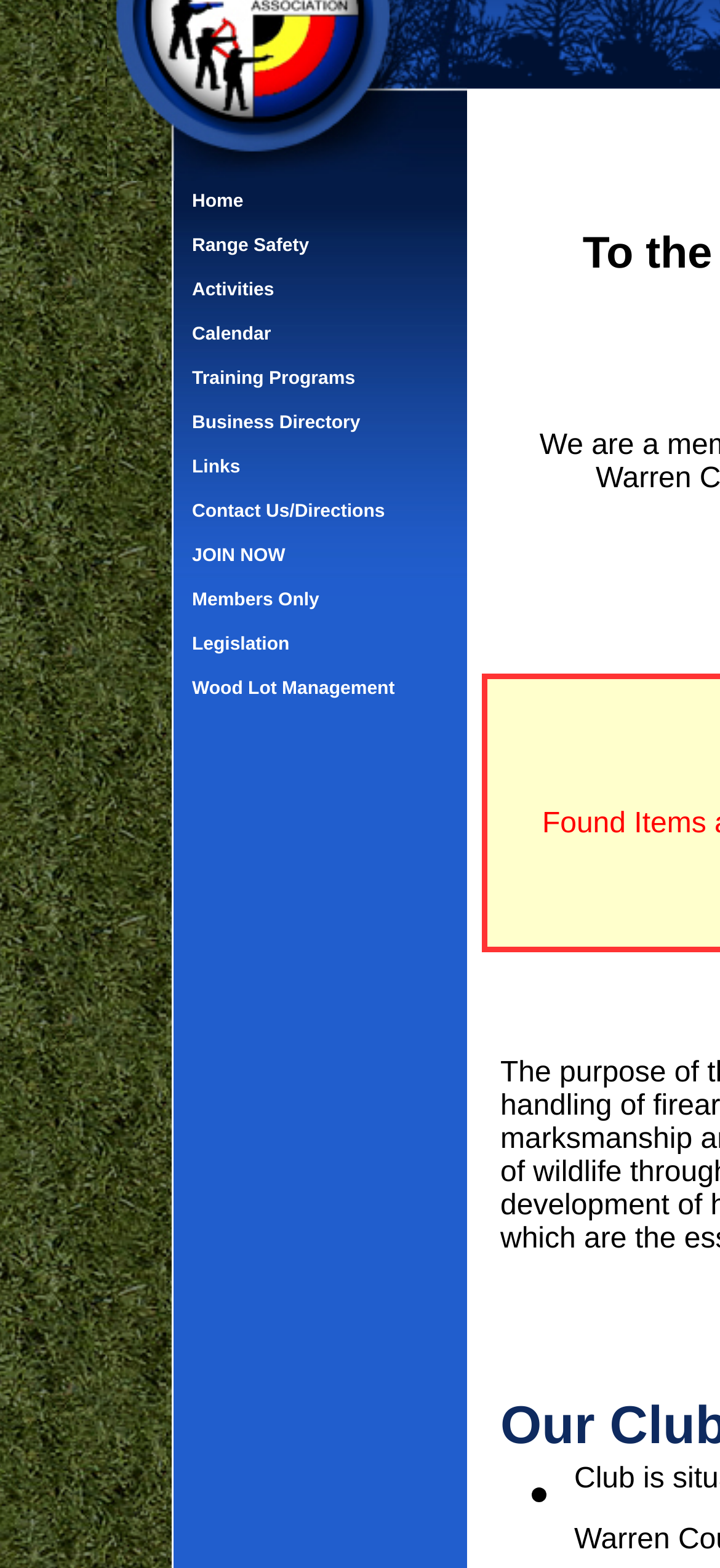Show the bounding box coordinates for the HTML element as described: "Activities".

[0.241, 0.172, 0.649, 0.2]